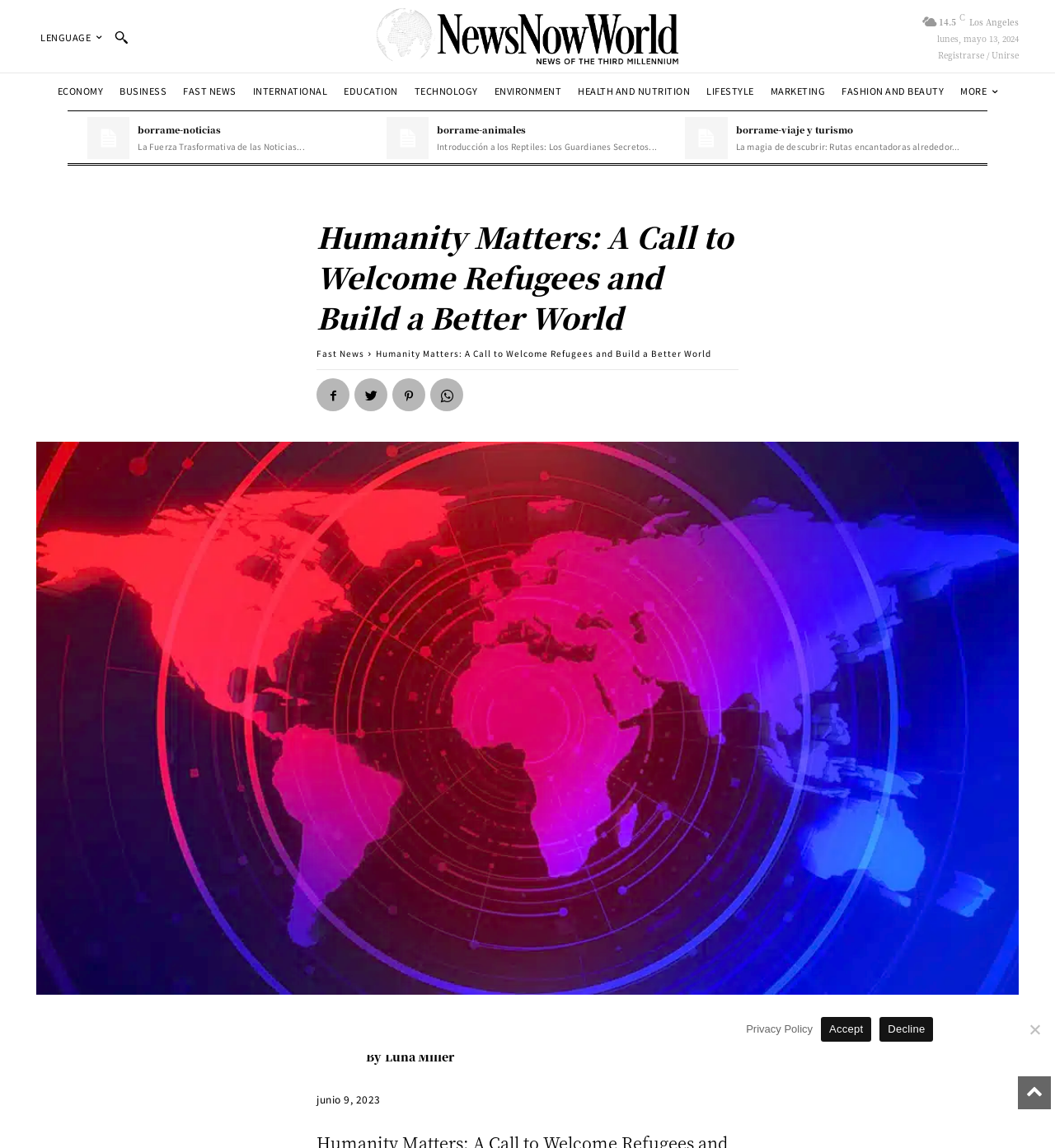Extract the heading text from the webpage.

Humanity Matters: A Call to Welcome Refugees and Build a Better World